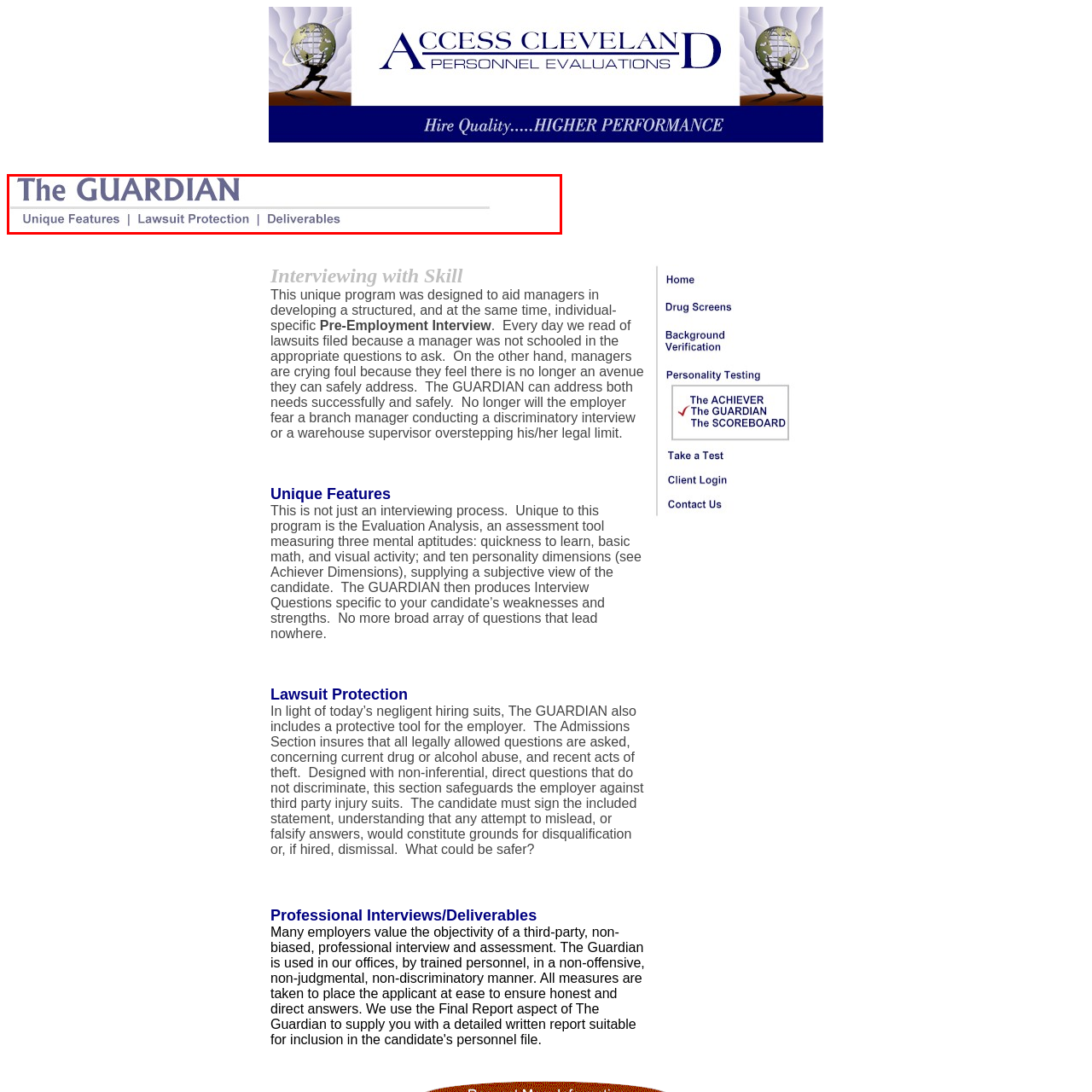Write a comprehensive caption detailing the image within the red boundary.

The image features the title "The GUARDIAN" prominently displayed at the top, complemented by highlighted sections labeled "Unique Features," "Lawsuit Protection," and "Deliverables." This layout suggests a structured overview of a program designed to assist managers in conducting effective and compliant pre-employment interviews. The use of a clean, professional font alongside a distinctive header signifies the program's purpose—emphasizing safety in hiring practices and the importance of structured interviewing to mitigate legal risks. The overall design conveys a focus on professionalism and systematic evaluation, aiming to cater to both employers and candidates in a fair manner.